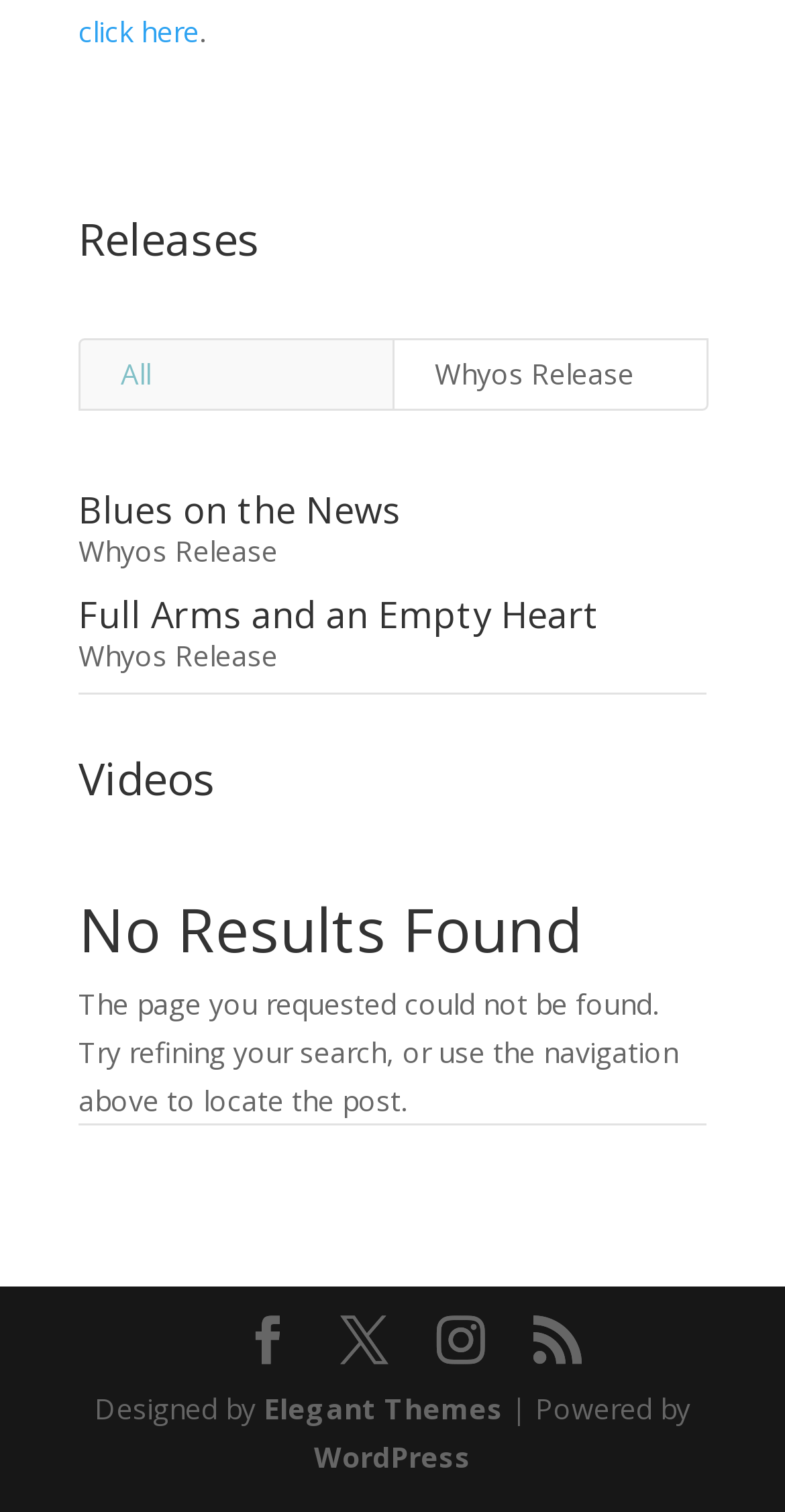How many navigation links are at the bottom of the page?
Based on the image, provide your answer in one word or phrase.

4